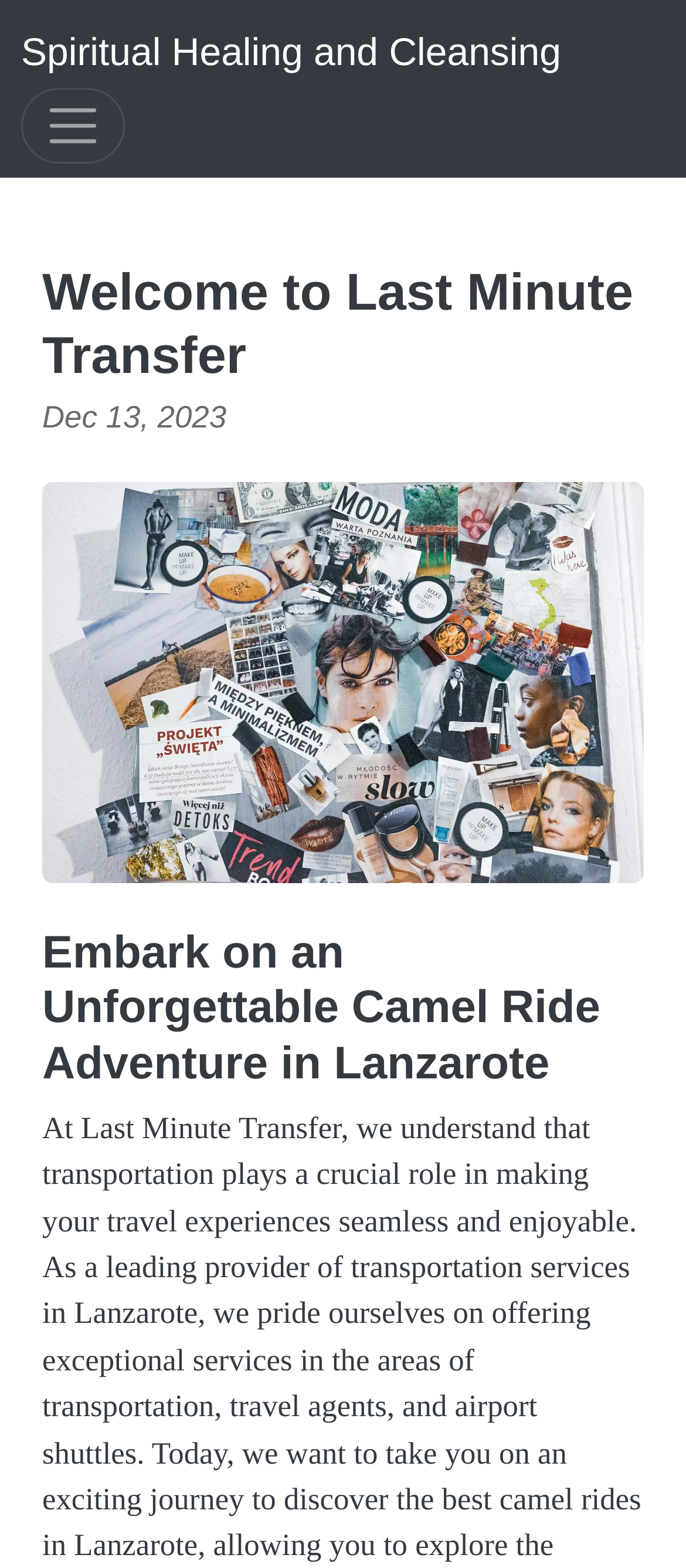Can you give a detailed response to the following question using the information from the image? What is the purpose of the button at the top left?

I found a button element at [0.031, 0.057, 0.182, 0.105] with the text 'Toggle navigation' which suggests that it is used to control the navigation menu.